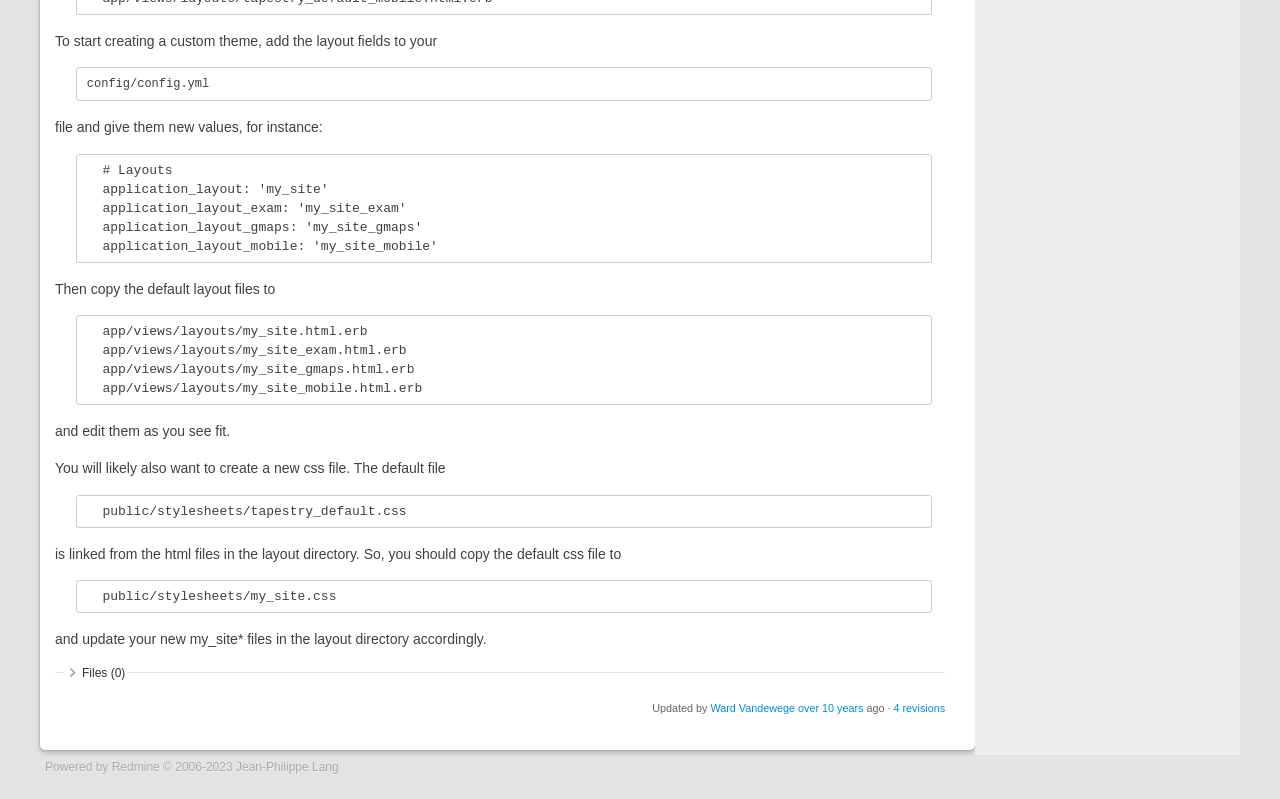Predict the bounding box of the UI element that fits this description: "Redmine".

[0.087, 0.951, 0.125, 0.969]